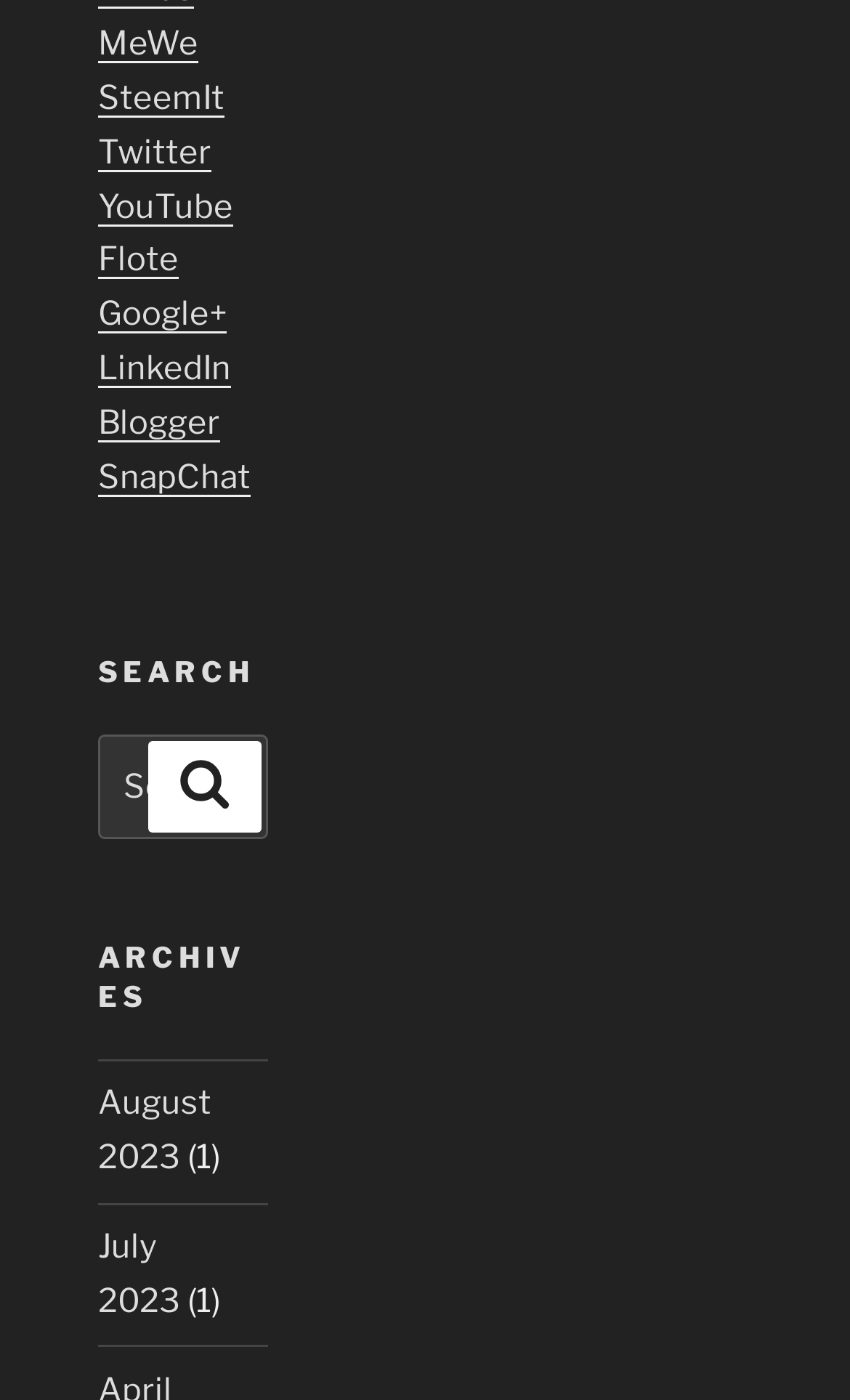What is the purpose of the search bar?
Use the screenshot to answer the question with a single word or phrase.

To search